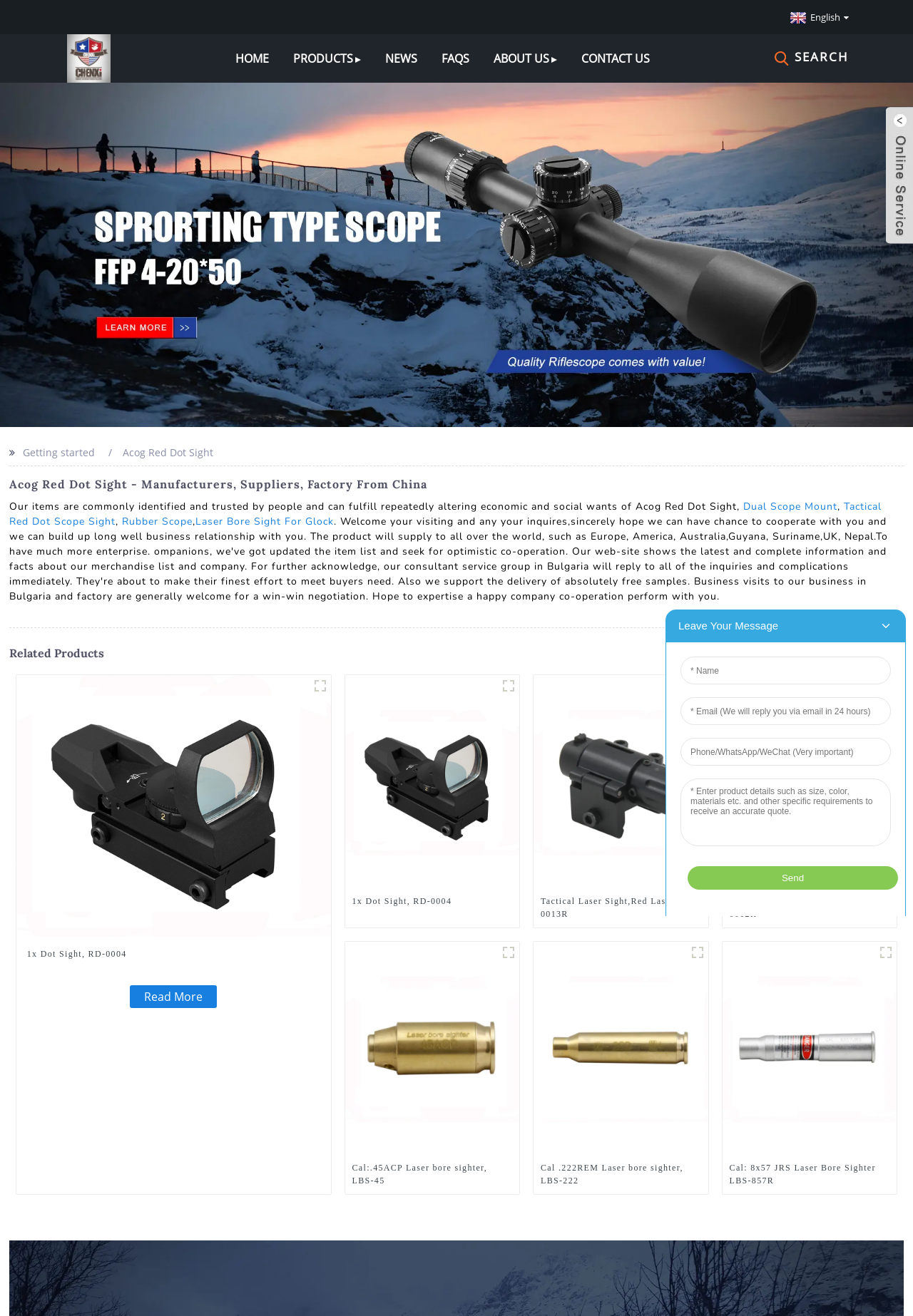Find the bounding box coordinates for the area you need to click to carry out the instruction: "Login to your account". The coordinates should be four float numbers between 0 and 1, indicated as [left, top, right, bottom].

None